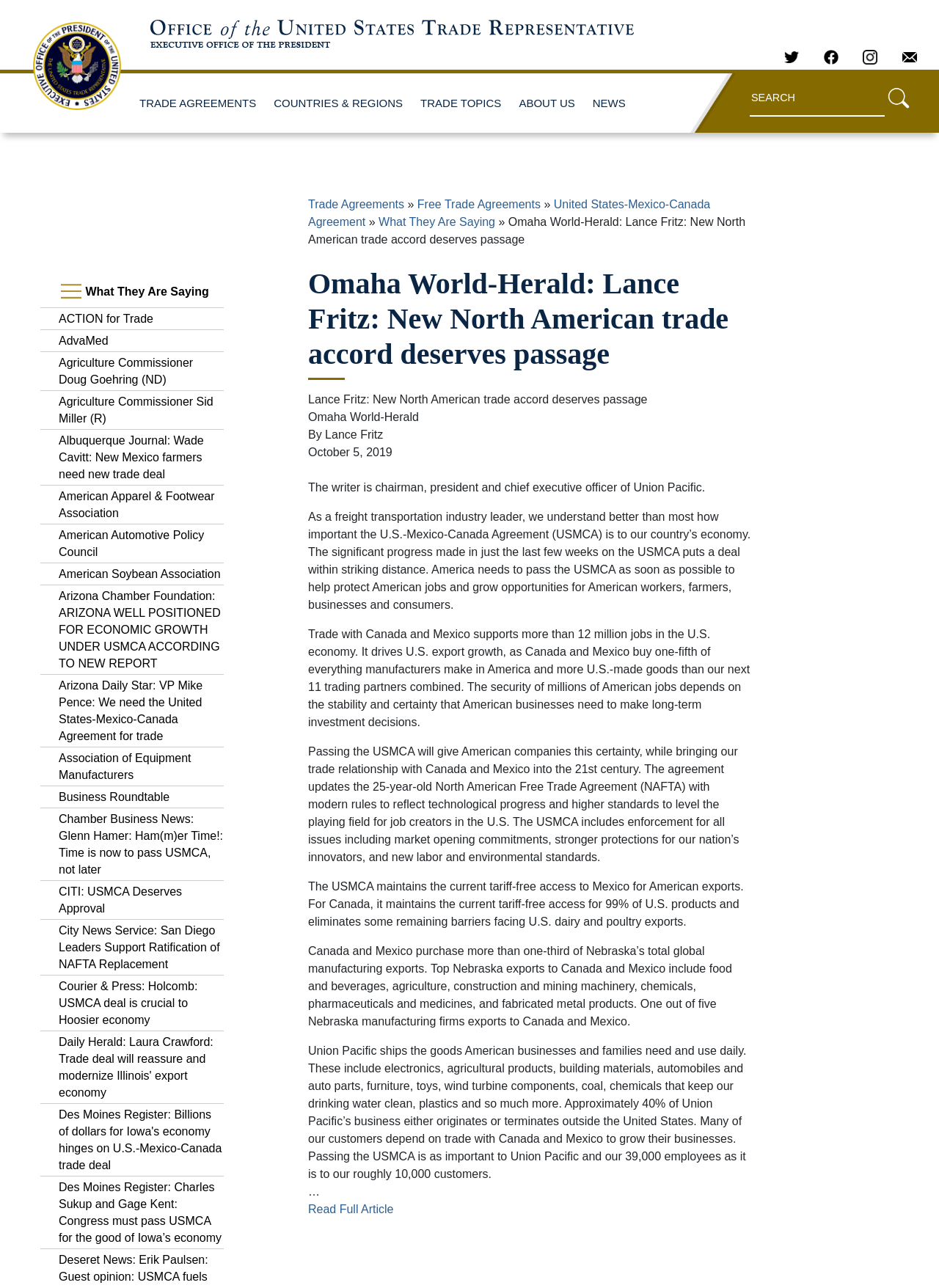Create a detailed summary of all the visual and textual information on the webpage.

The webpage is an article from the Omaha World-Herald, titled "Lance Fritz: New North American trade accord deserves passage". The article is written by Lance Fritz, the chairman, president, and CEO of Union Pacific. 

At the top of the page, there are several links to social media platforms, including Twitter, Facebook, and Instagram, as well as an email link. Below these links, there is a navigation menu with options such as "TRADE AGREEMENTS", "COUNTRIES & REGIONS", "TRADE TOPICS", "ABOUT US", and "NEWS". 

To the right of the navigation menu, there is a search bar where users can search through site content. 

The main content of the article is divided into sections. The first section is a brief introduction to the importance of the U.S.-Mexico-Canada Agreement (USMCA) for the country's economy. 

Below this introduction, there is a section titled "What They Are Saying", which lists various quotes and statements from different individuals and organizations in support of the USMCA. 

The main article continues below, discussing the benefits of the USMCA, including the creation of jobs, the growth of opportunities for American workers, farmers, businesses, and consumers, and the stability and certainty it provides for American businesses. 

The article also highlights the importance of trade with Canada and Mexico, citing that it supports over 12 million jobs in the U.S. economy and drives U.S. export growth. 

Throughout the article, there are several paragraphs of text, with no images or other multimedia elements. At the bottom of the page, there is a link to "Read Full Article", suggesting that the article continues beyond what is initially displayed.